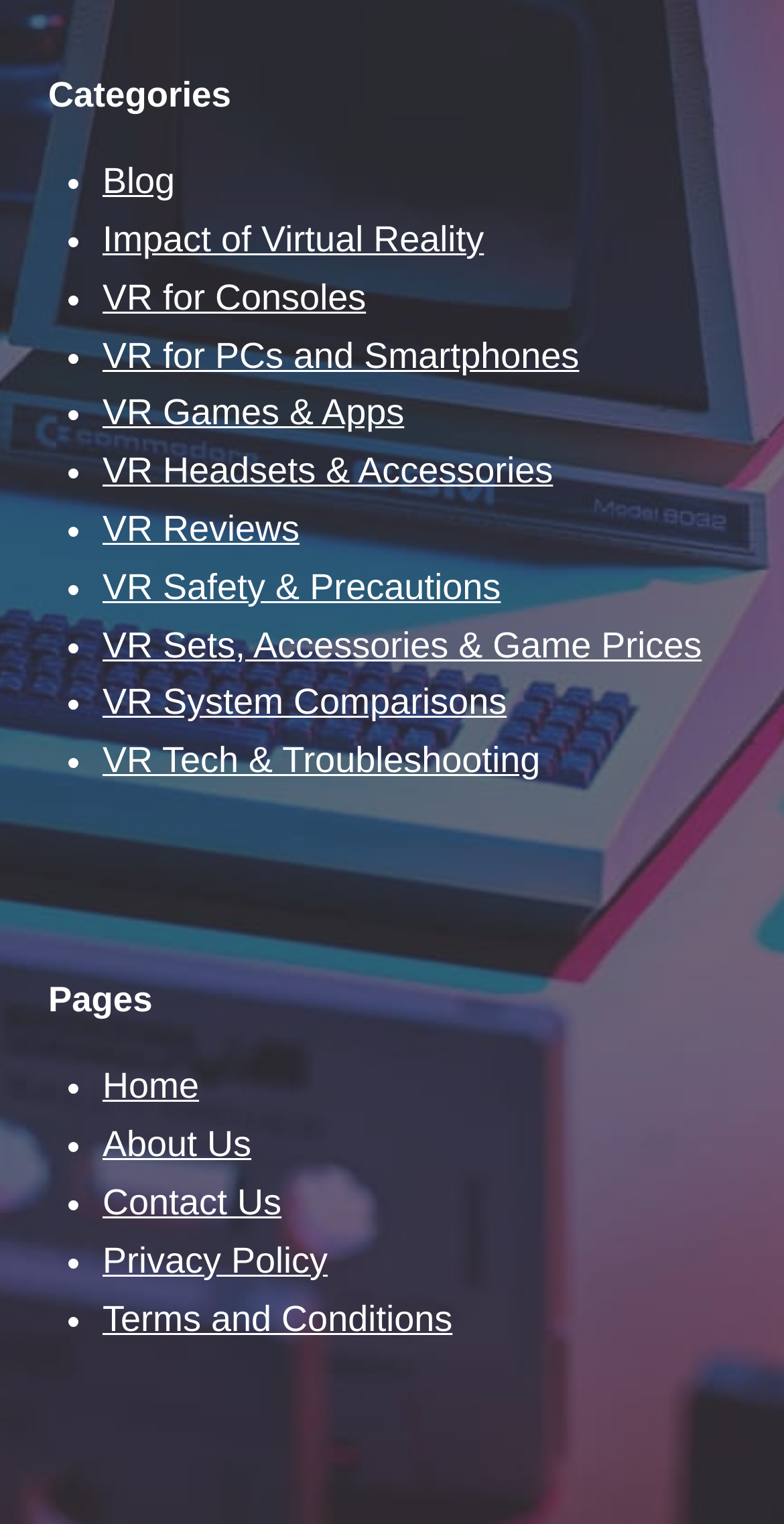Please identify the bounding box coordinates of the element I should click to complete this instruction: 'Go to home page'. The coordinates should be given as four float numbers between 0 and 1, like this: [left, top, right, bottom].

[0.131, 0.7, 0.254, 0.726]